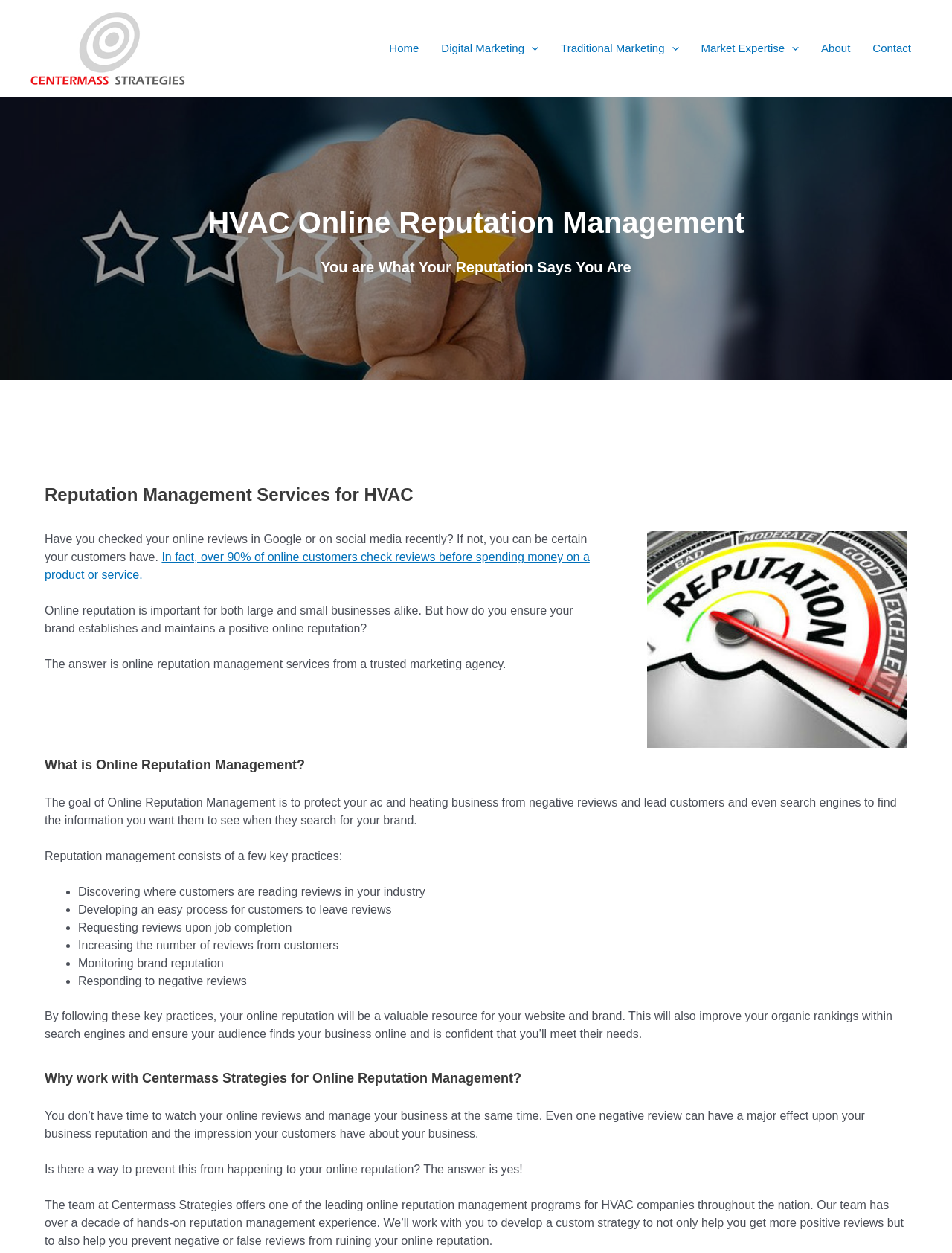What is the main heading displayed on the webpage? Please provide the text.

HVAC Online Reputation Management